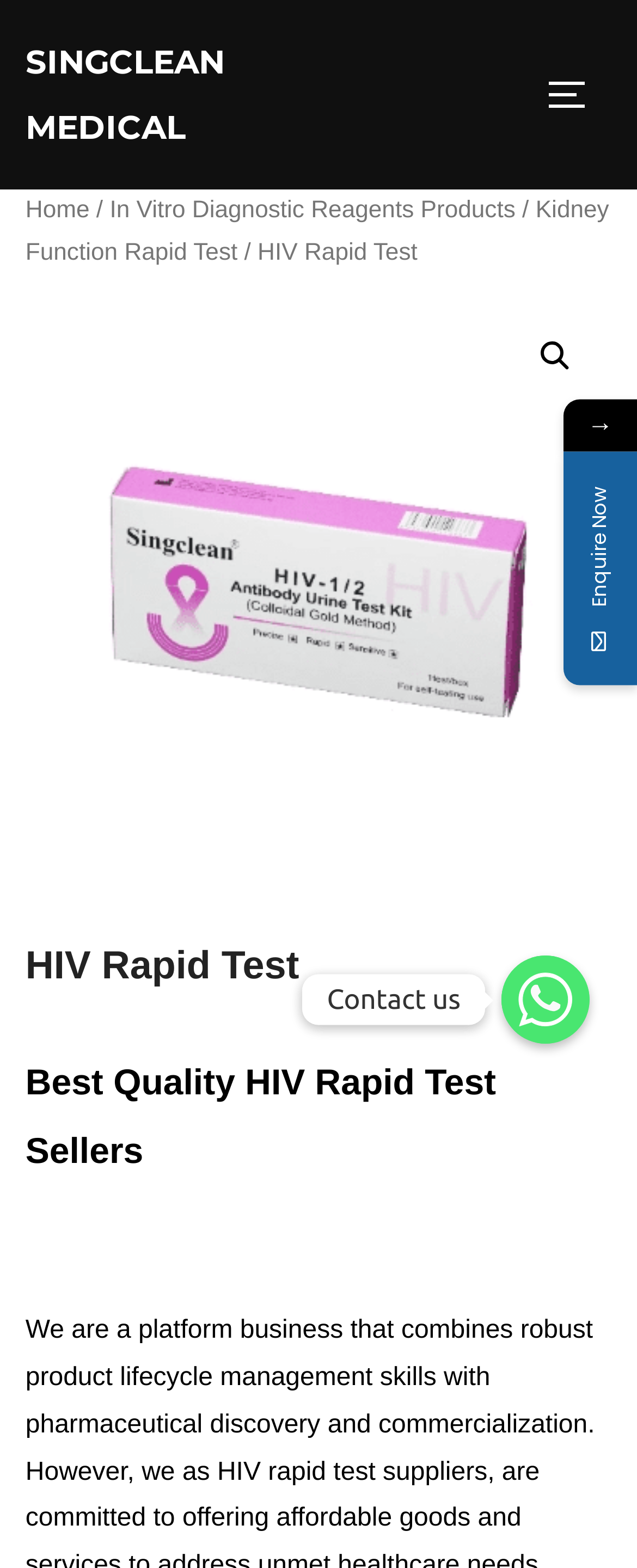What is the name of the section below the main image?
Provide a detailed and well-explained answer to the question.

Below the main image, there is a heading that reads 'Best Quality HIV Rapid Test Sellers', which suggests that this section is dedicated to showcasing high-quality HIV Rapid Test sellers.